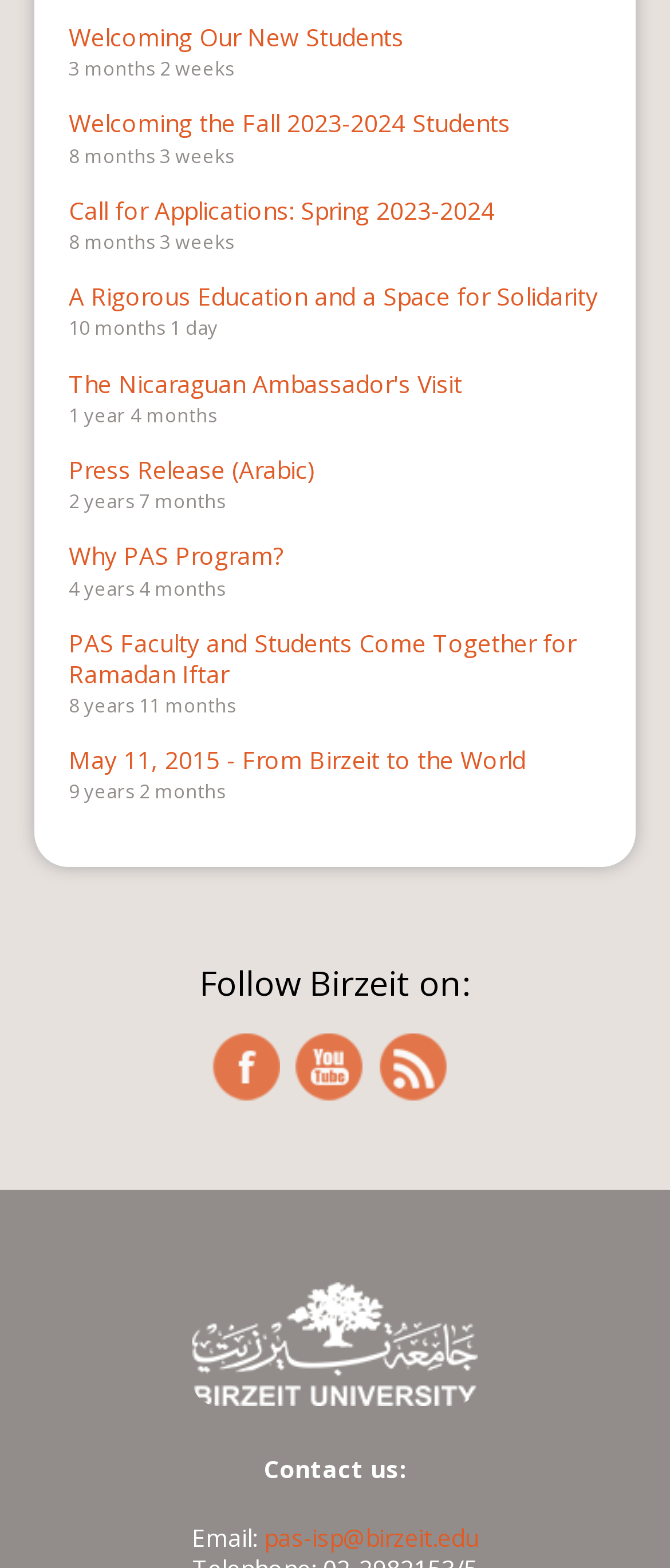Could you find the bounding box coordinates of the clickable area to complete this instruction: "Read about 'A Rigorous Education and a Space for Solidarity'"?

[0.103, 0.179, 0.892, 0.199]